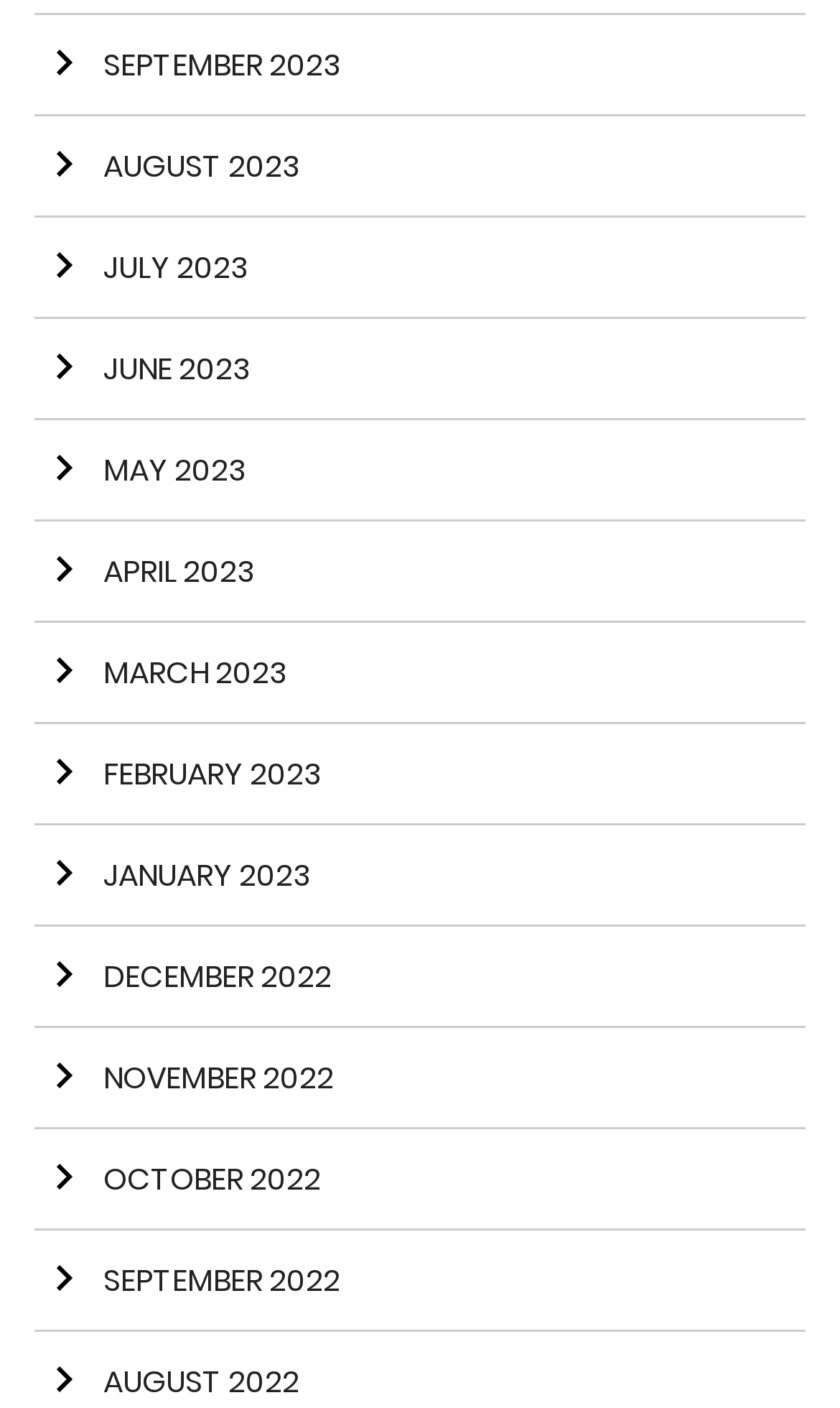Identify the bounding box coordinates of the region that needs to be clicked to carry out this instruction: "go to JUNE 2023". Provide these coordinates as four float numbers ranging from 0 to 1, i.e., [left, top, right, bottom].

[0.041, 0.227, 0.959, 0.299]